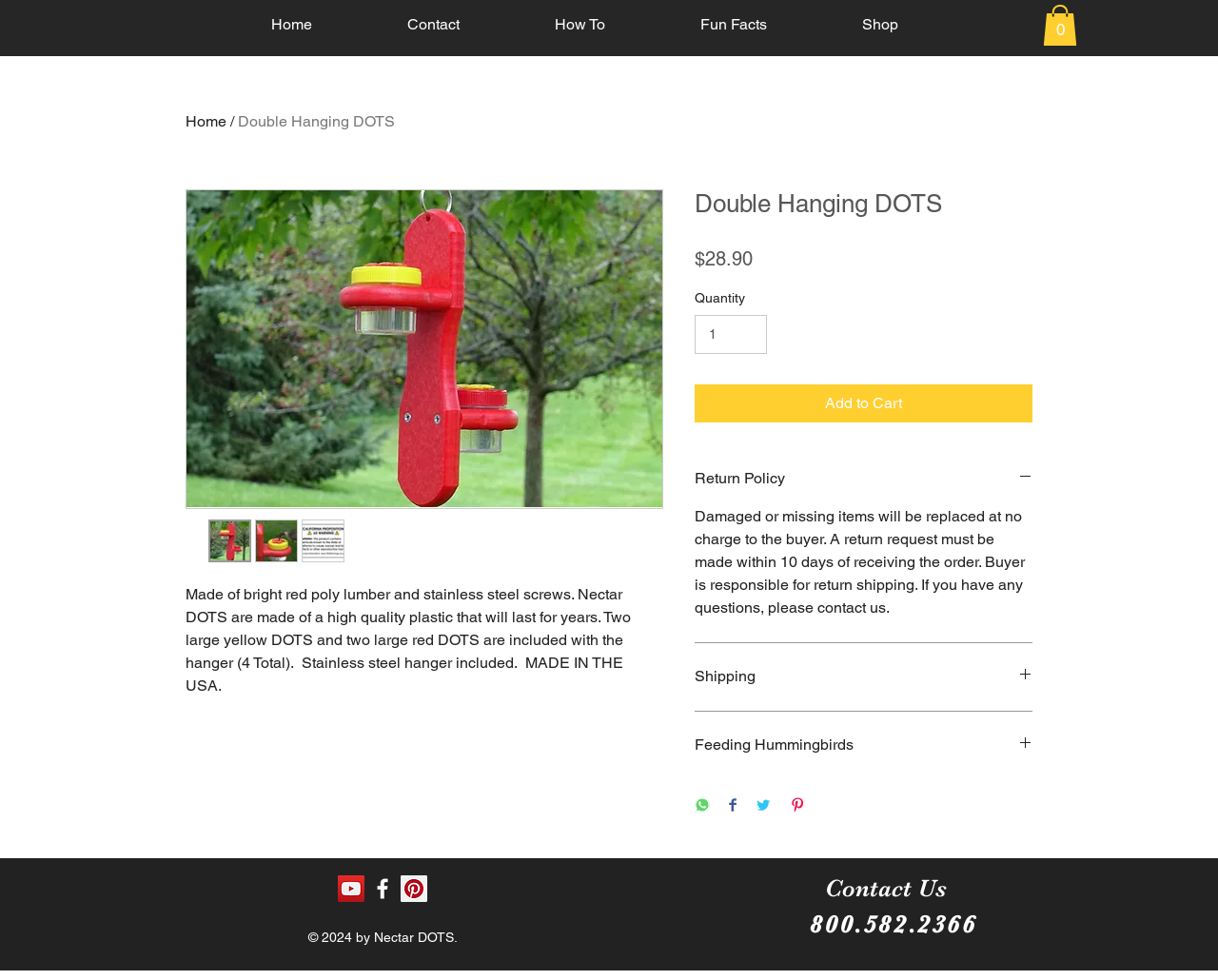Find the bounding box coordinates of the element's region that should be clicked in order to follow the given instruction: "Click the 'Share on WhatsApp' button". The coordinates should consist of four float numbers between 0 and 1, i.e., [left, top, right, bottom].

[0.57, 0.814, 0.583, 0.832]